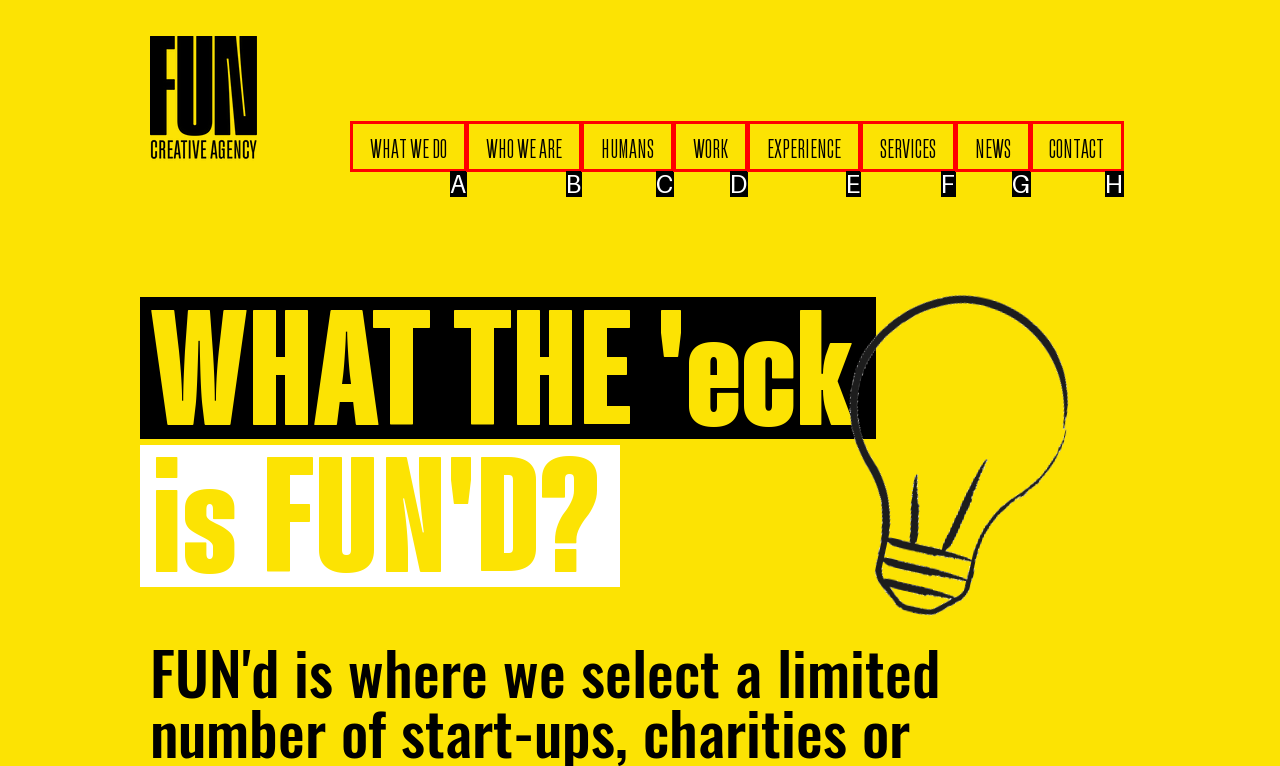Which UI element matches this description: SERVICES?
Reply with the letter of the correct option directly.

F